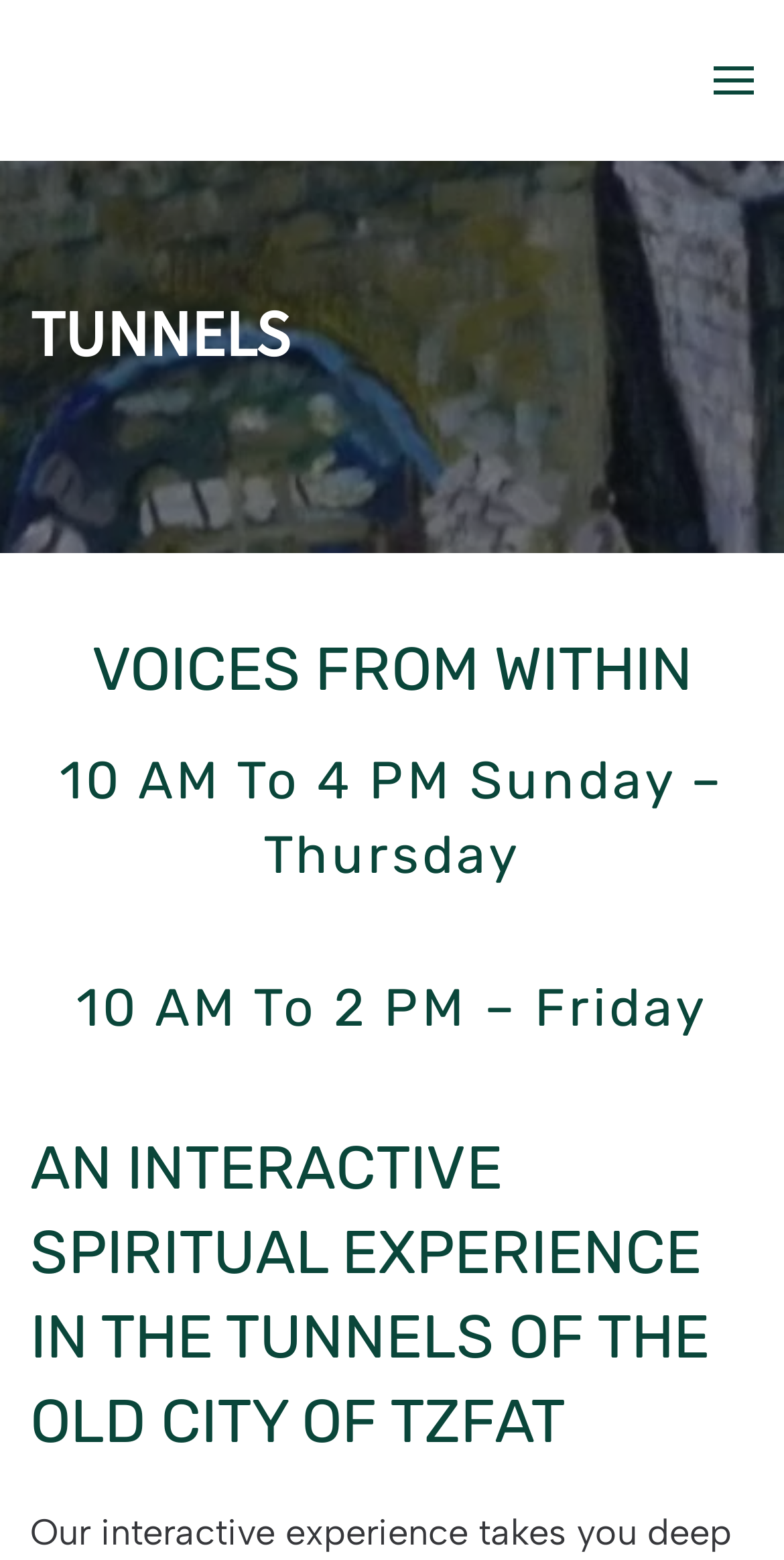Describe all visible elements and their arrangement on the webpage.

The webpage is an interactive experience that takes users on a journey through a network of tunnels hidden beneath the Old City of Tzfat, leading to the Beit Hakahal. 

At the top left of the page, there is a "Skip to main content" link. On the opposite side, at the top right, there is an "Open menu" button accompanied by a small image. 

Below the top section, there are four headings arranged vertically. The first heading, "TUNNELS", is located at the top, followed by "VOICES FROM WITHIN" in the middle. The next two headings, "10 AM To 4 PM Sunday – Thursday" and "10 AM To 2 PM – Friday", are positioned below, indicating the operating hours of the experience. The last heading, "AN INTERACTIVE SPIRITUAL EXPERIENCE IN THE TUNNELS OF THE OLD CITY OF TZFAT", is the longest and most descriptive, providing a brief overview of the experience.